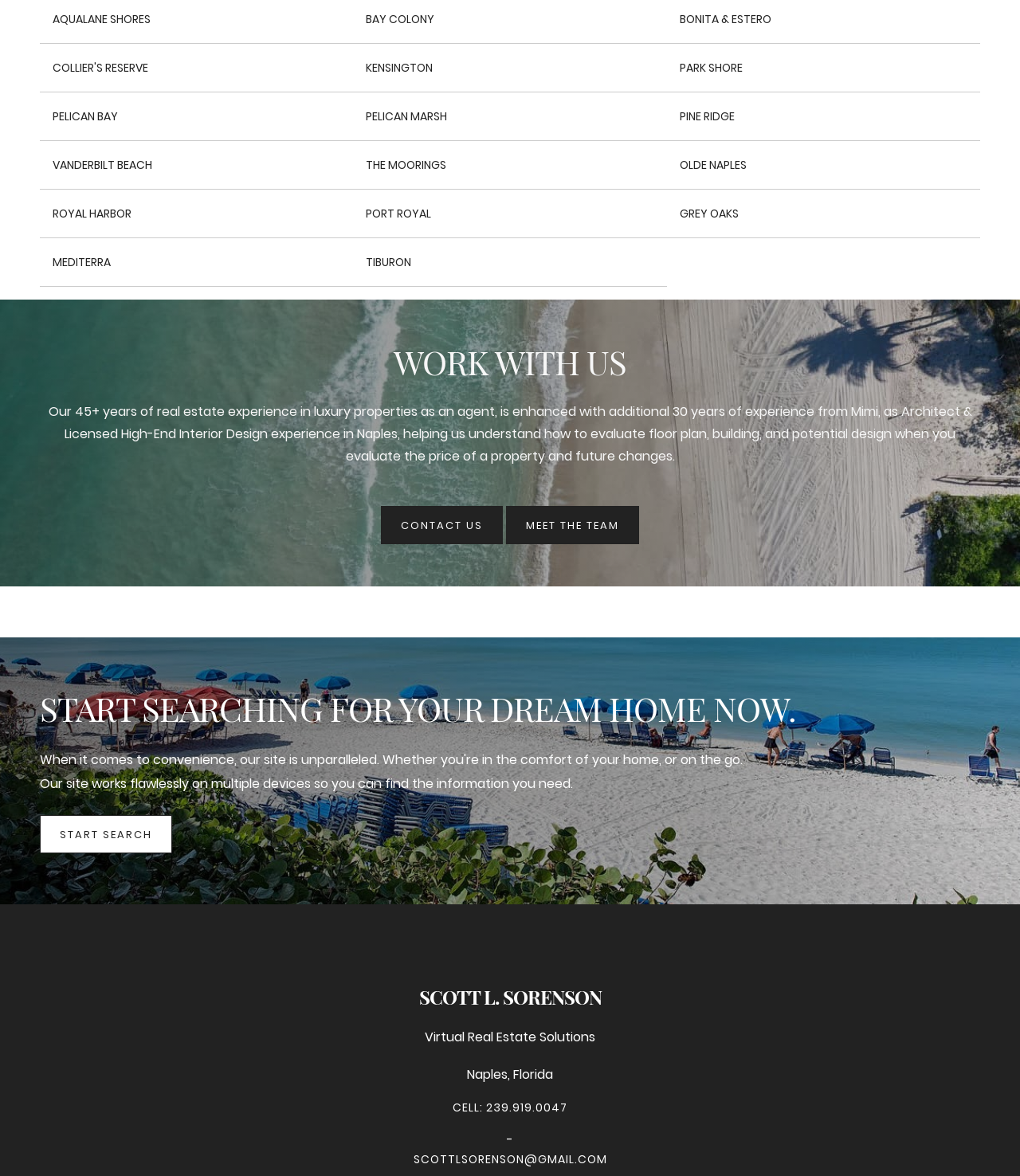What is the profession of Mimi? Using the information from the screenshot, answer with a single word or phrase.

Architect & Interior Designer